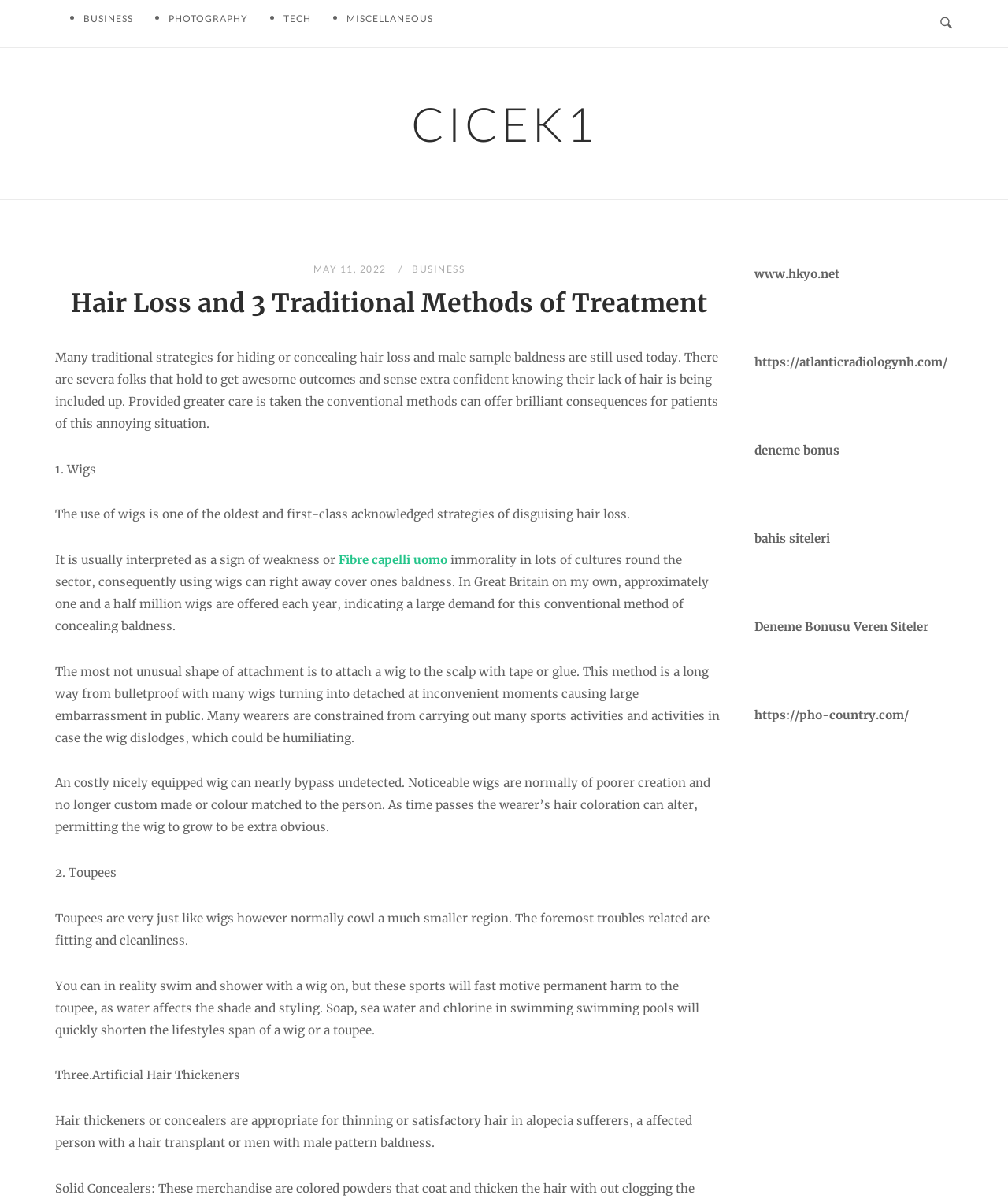Please identify the bounding box coordinates of the element that needs to be clicked to execute the following command: "Read more about 'Fibre capelli uomo'". Provide the bounding box using four float numbers between 0 and 1, formatted as [left, top, right, bottom].

[0.336, 0.461, 0.444, 0.473]